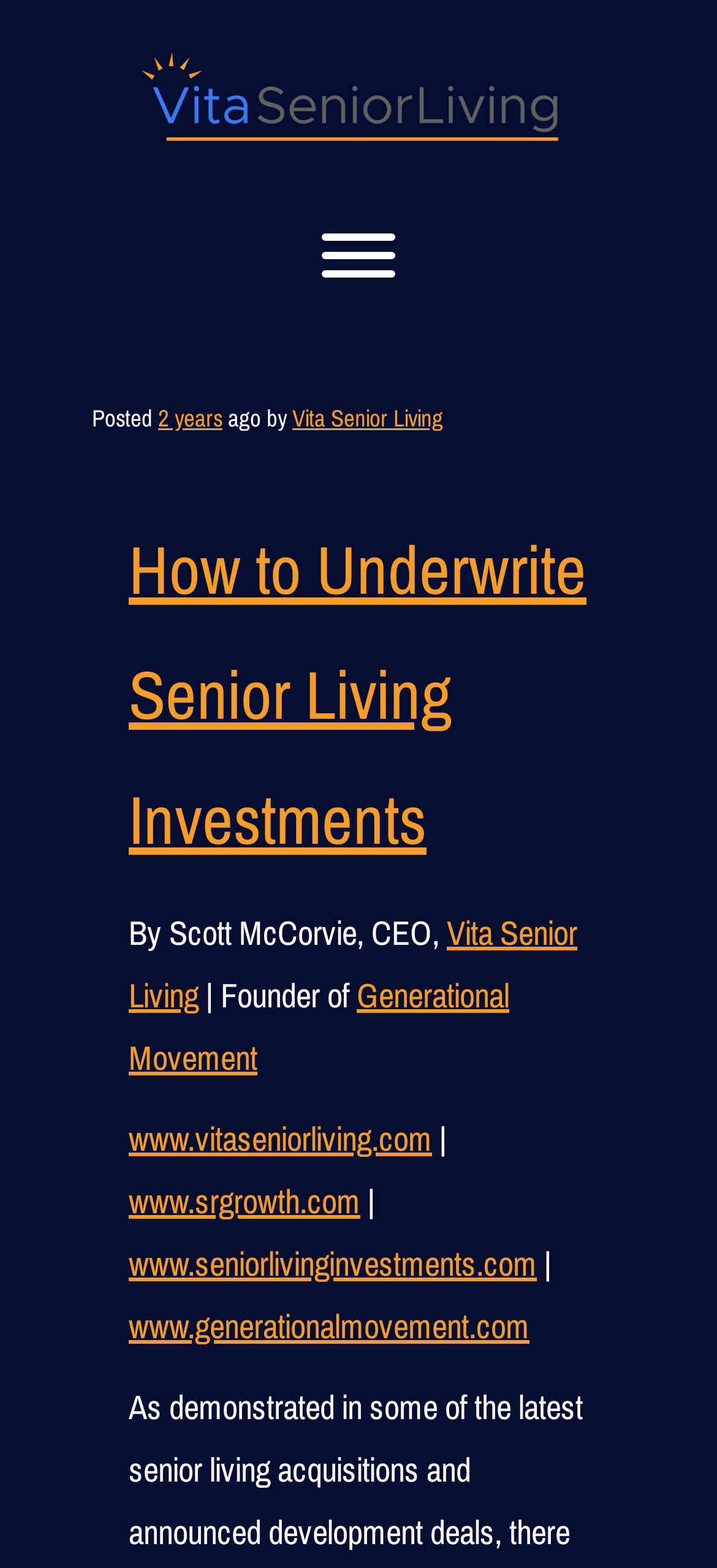What is the name of the company founded by the author?
Give a single word or phrase answer based on the content of the image.

Generational Movement